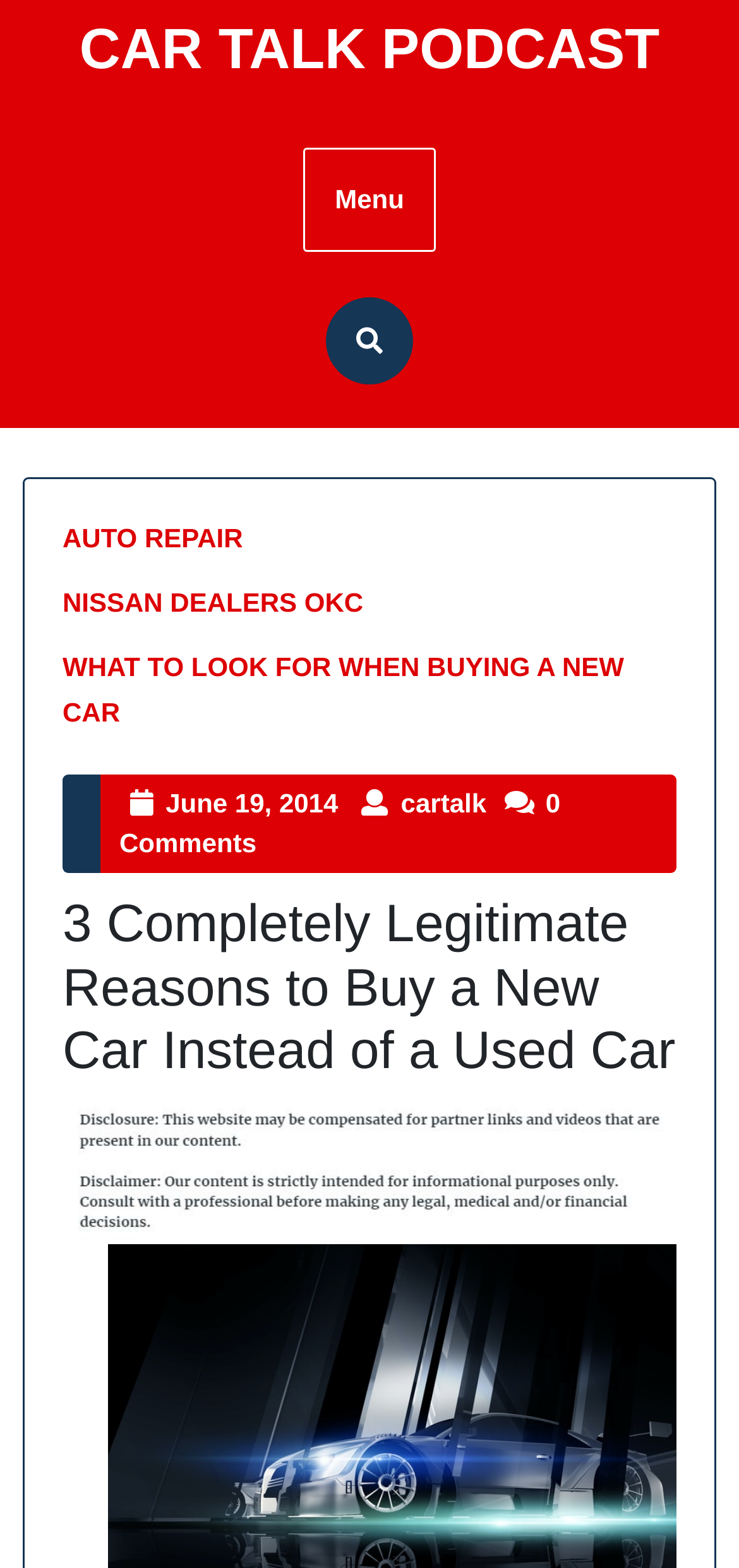Generate a thorough caption detailing the webpage content.

The webpage appears to be a blog post or article from the "Car Talk Podcast" website. At the top of the page, there is a link to the "CAR TALK PODCAST" and a navigation menu labeled "Top Menu" with a tab labeled "Menu" that is not currently expanded. 

Below the navigation menu, there is a button with an icon, which when clicked, reveals a dropdown menu containing links to other pages on the website, including "AUTO REPAIR", "NISSAN DEALERS OKC", and "WHAT TO LOOK FOR WHEN BUYING A NEW CAR". 

To the right of the button, there is a category label and a link to a date, "June 19, 2014", as well as another link to the website's name, "cartalk cartalk". There is also a label indicating that there are "0 Comments" on the page.

The main content of the page is a heading that reads "3 Completely Legitimate Reasons to Buy a New Car Instead of a Used Car", which is followed by an image. The image is positioned below the heading and takes up a significant portion of the page.